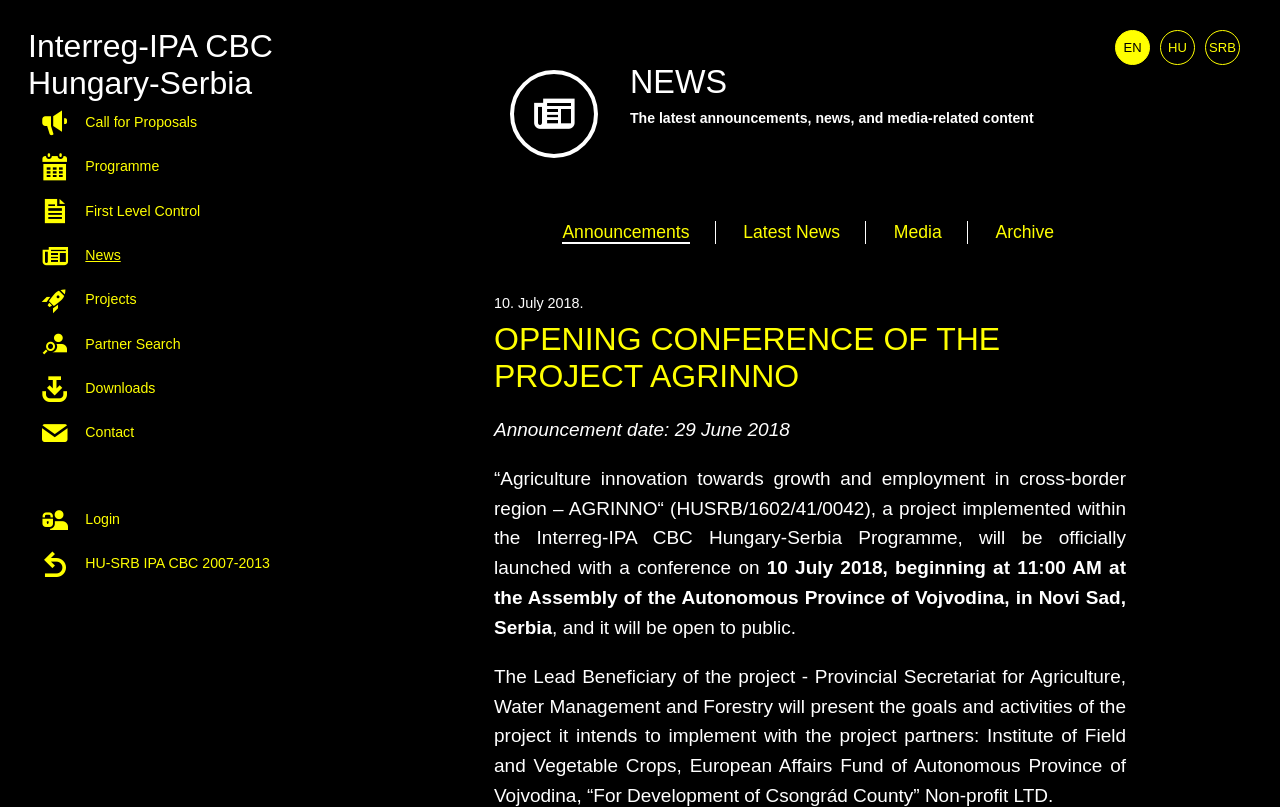Locate the bounding box coordinates of the area that needs to be clicked to fulfill the following instruction: "Check the Downloads section". The coordinates should be in the format of four float numbers between 0 and 1, namely [left, top, right, bottom].

[0.03, 0.453, 0.266, 0.508]